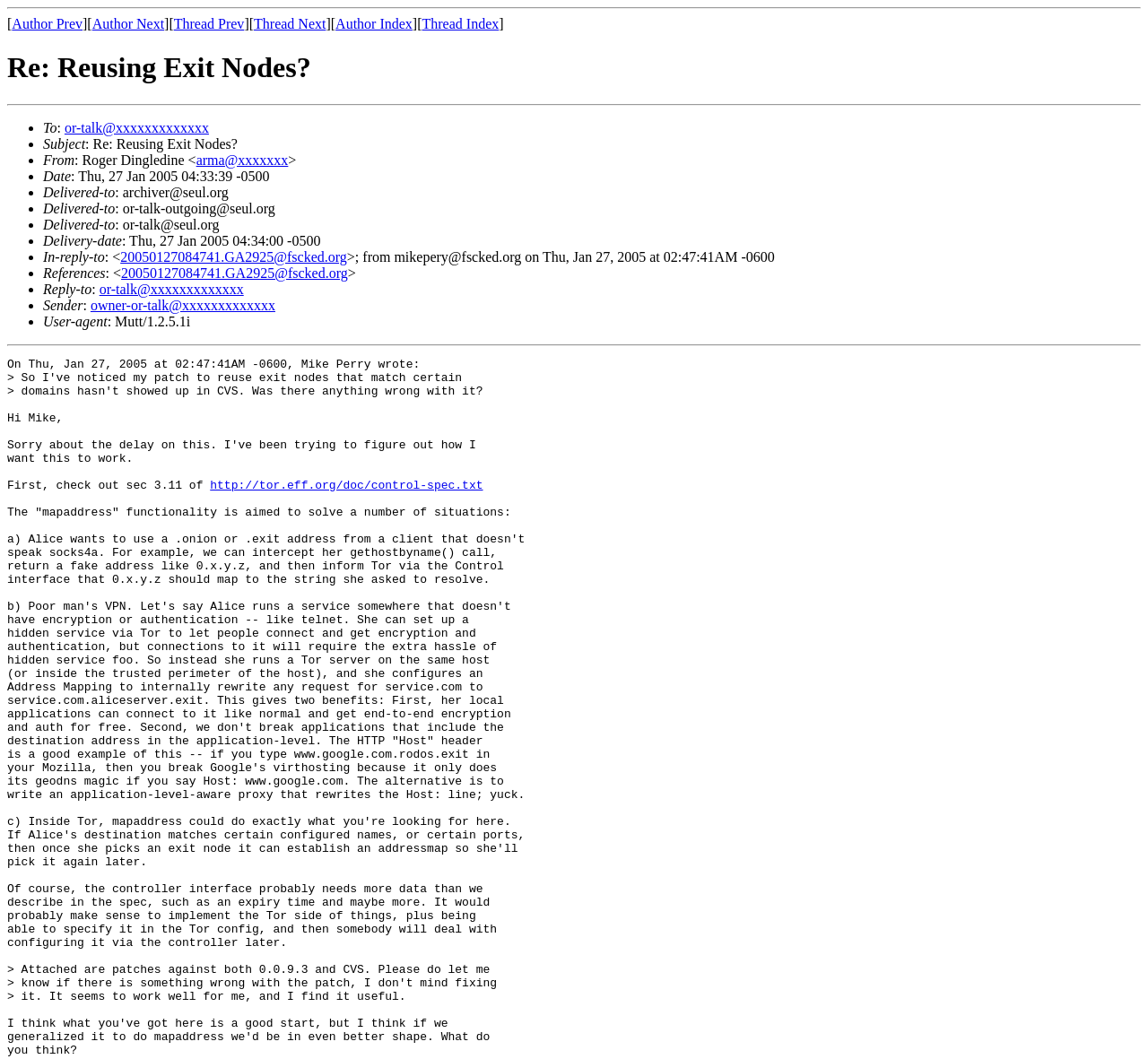Please locate the bounding box coordinates of the region I need to click to follow this instruction: "Click on the 'http://tor.eff.org/doc/control-spec.txt' link".

[0.183, 0.452, 0.421, 0.465]